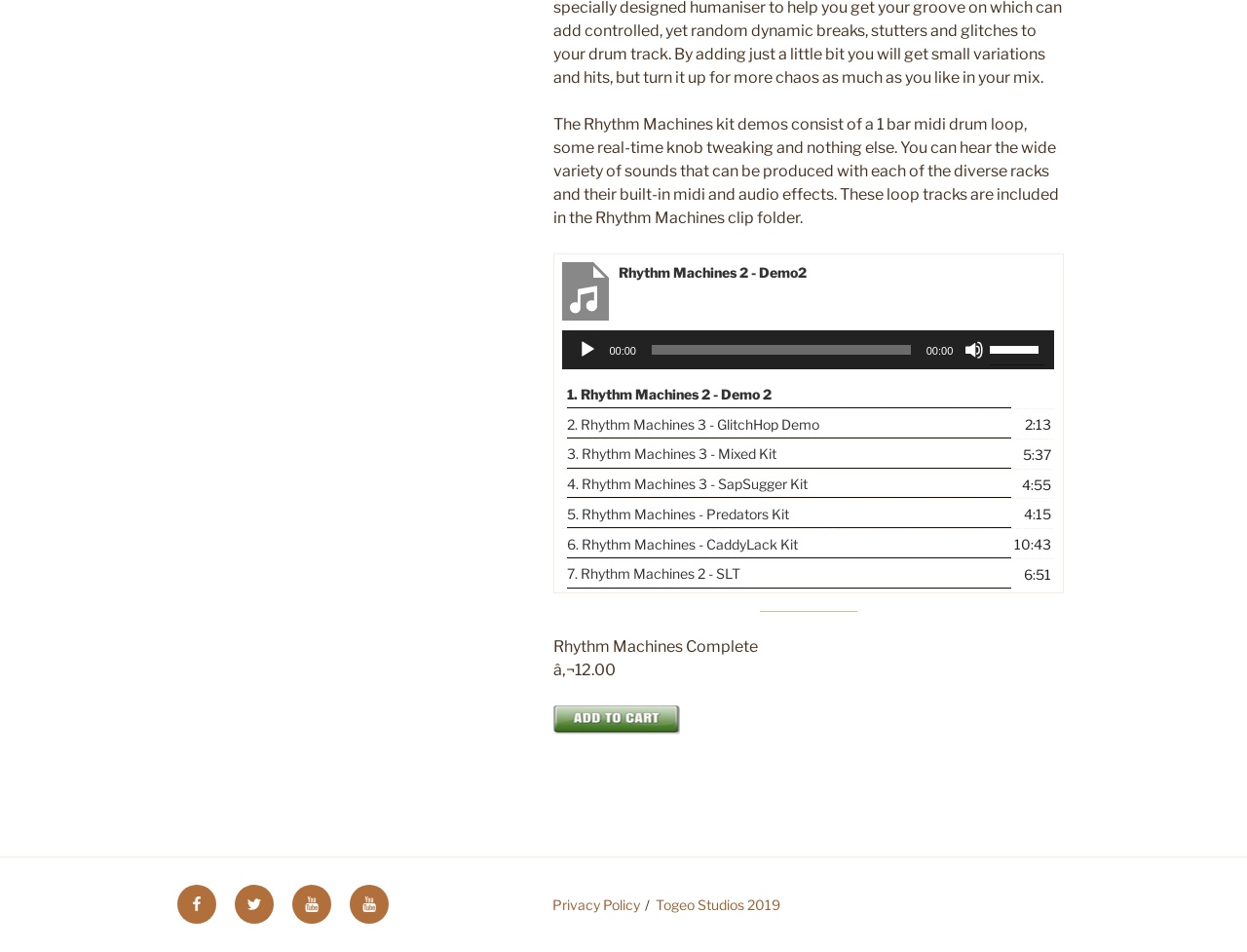What is the name of the audio player?
Refer to the image and give a detailed answer to the query.

The audio player is identified by the static text 'Audio Player' with a bounding box coordinate of [0.45, 0.348, 0.482, 0.387]. It is also associated with an application element with the same name.